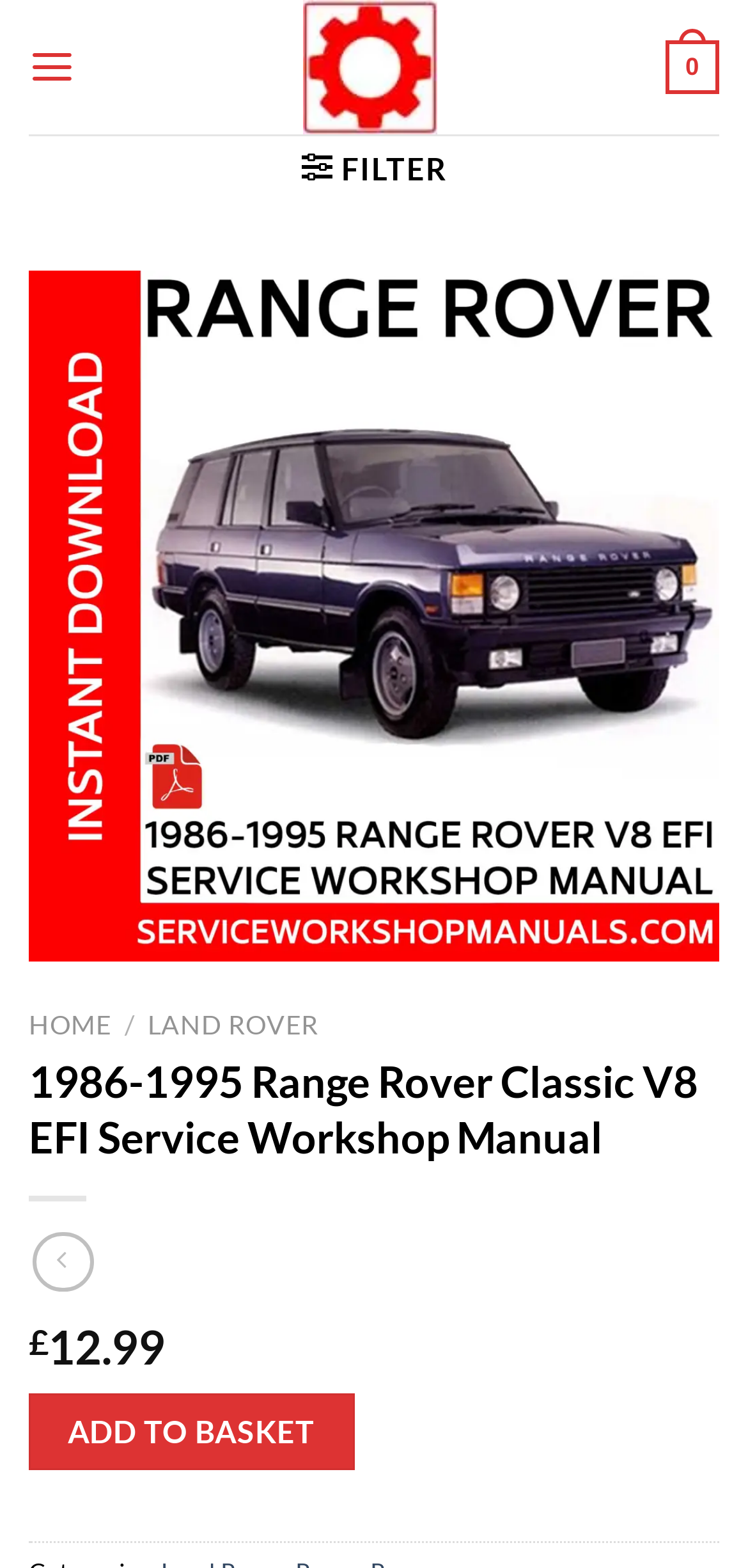Calculate the bounding box coordinates of the UI element given the description: "This Isn't Tokyo".

None